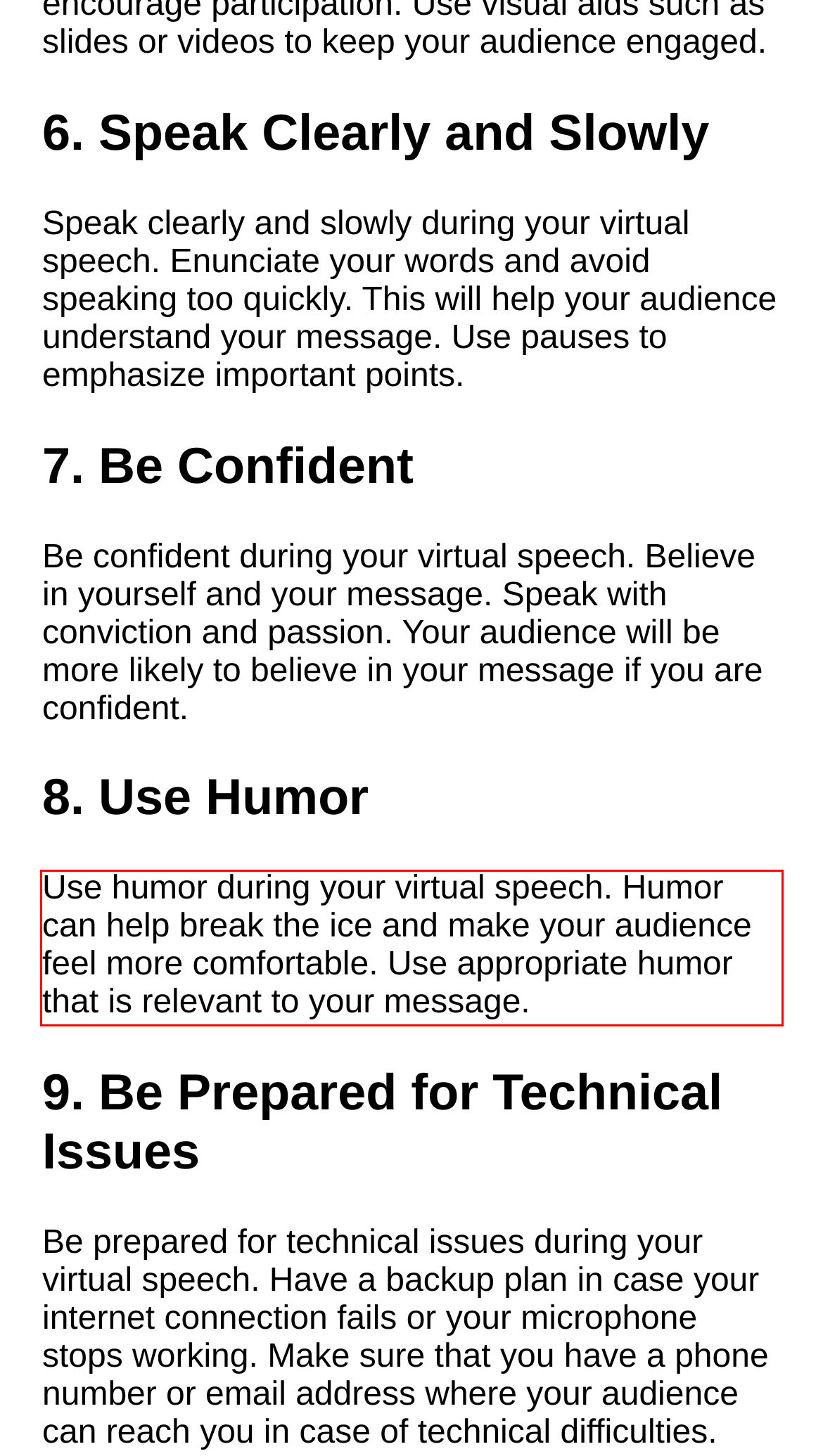Look at the screenshot of the webpage, locate the red rectangle bounding box, and generate the text content that it contains.

Use humor during your virtual speech. Humor can help break the ice and make your audience feel more comfortable. Use appropriate humor that is relevant to your message.